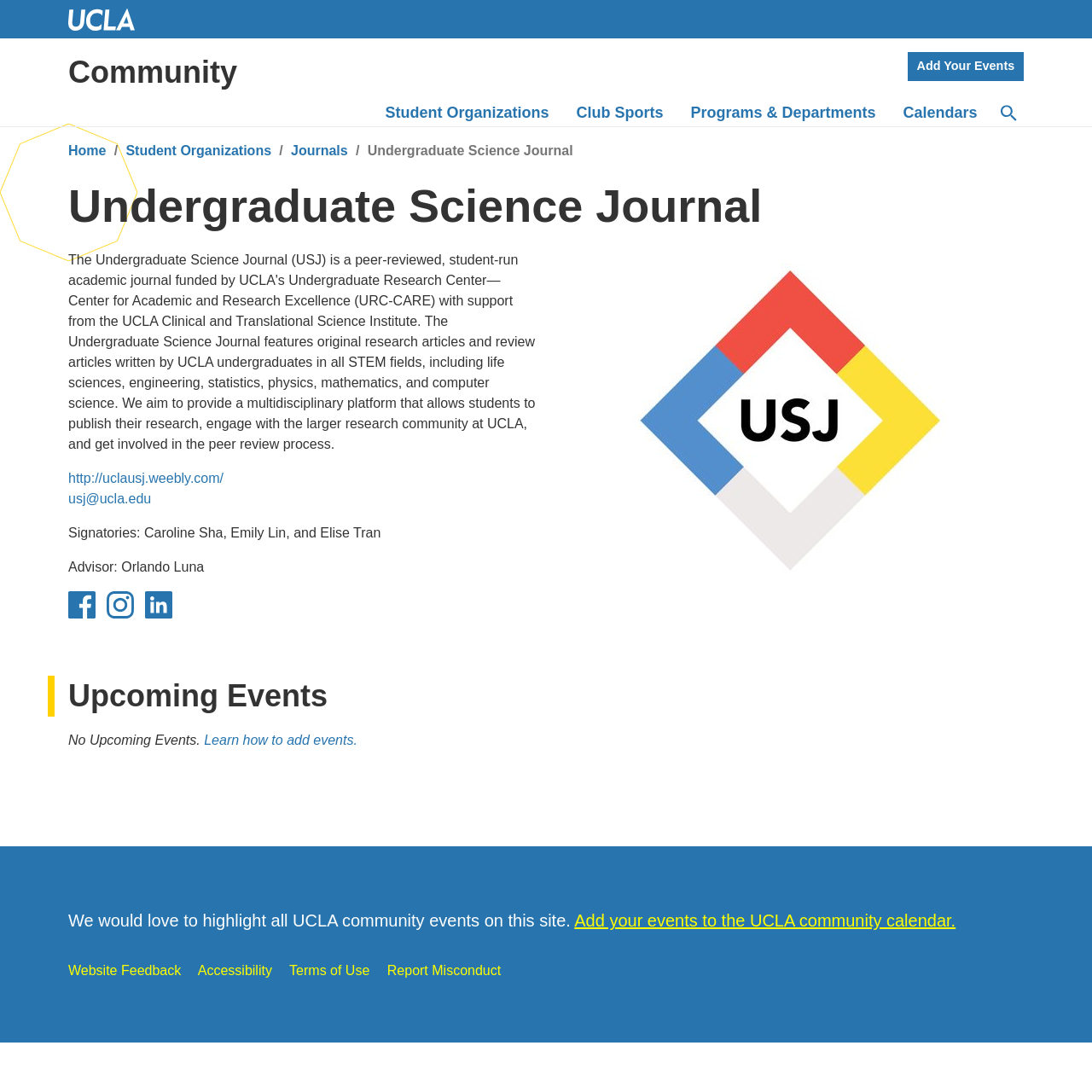Can you find the bounding box coordinates of the area I should click to execute the following instruction: "Read more about Nasha Mukti Kendra in Bungal"?

None